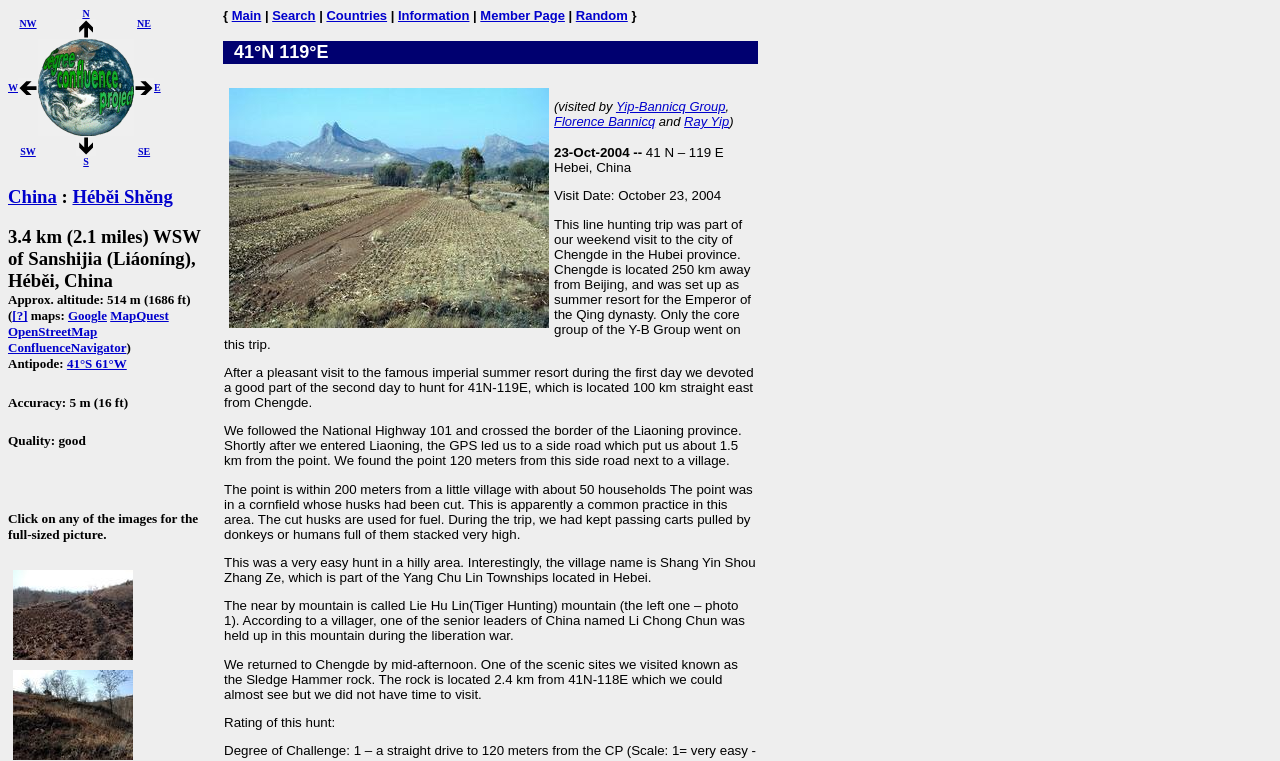Please locate the bounding box coordinates of the region I need to click to follow this instruction: "Visit the main page".

[0.181, 0.011, 0.204, 0.03]